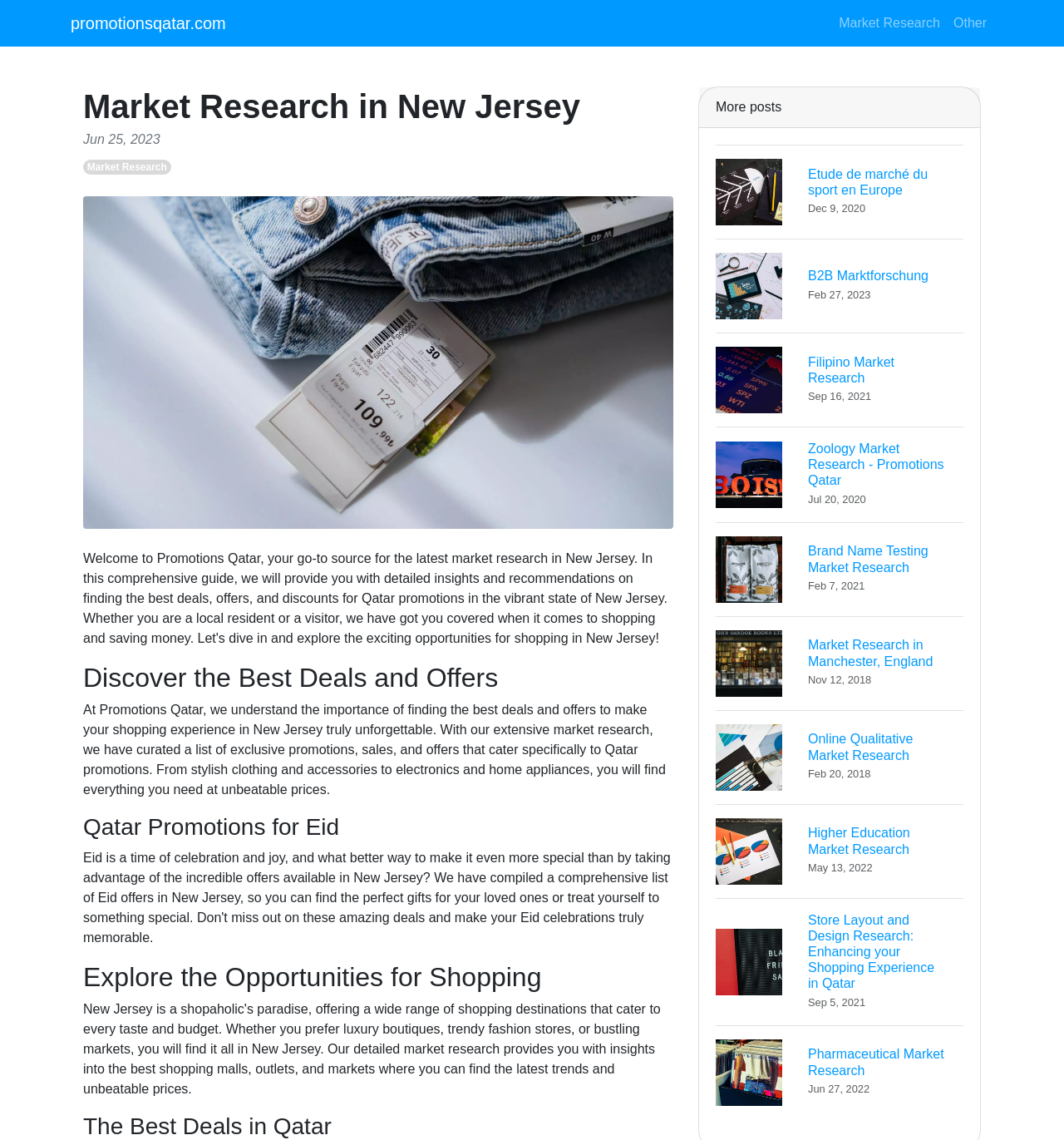Based on the element description: "promotionsqatar.com", identify the UI element and provide its bounding box coordinates. Use four float numbers between 0 and 1, [left, top, right, bottom].

[0.066, 0.006, 0.212, 0.035]